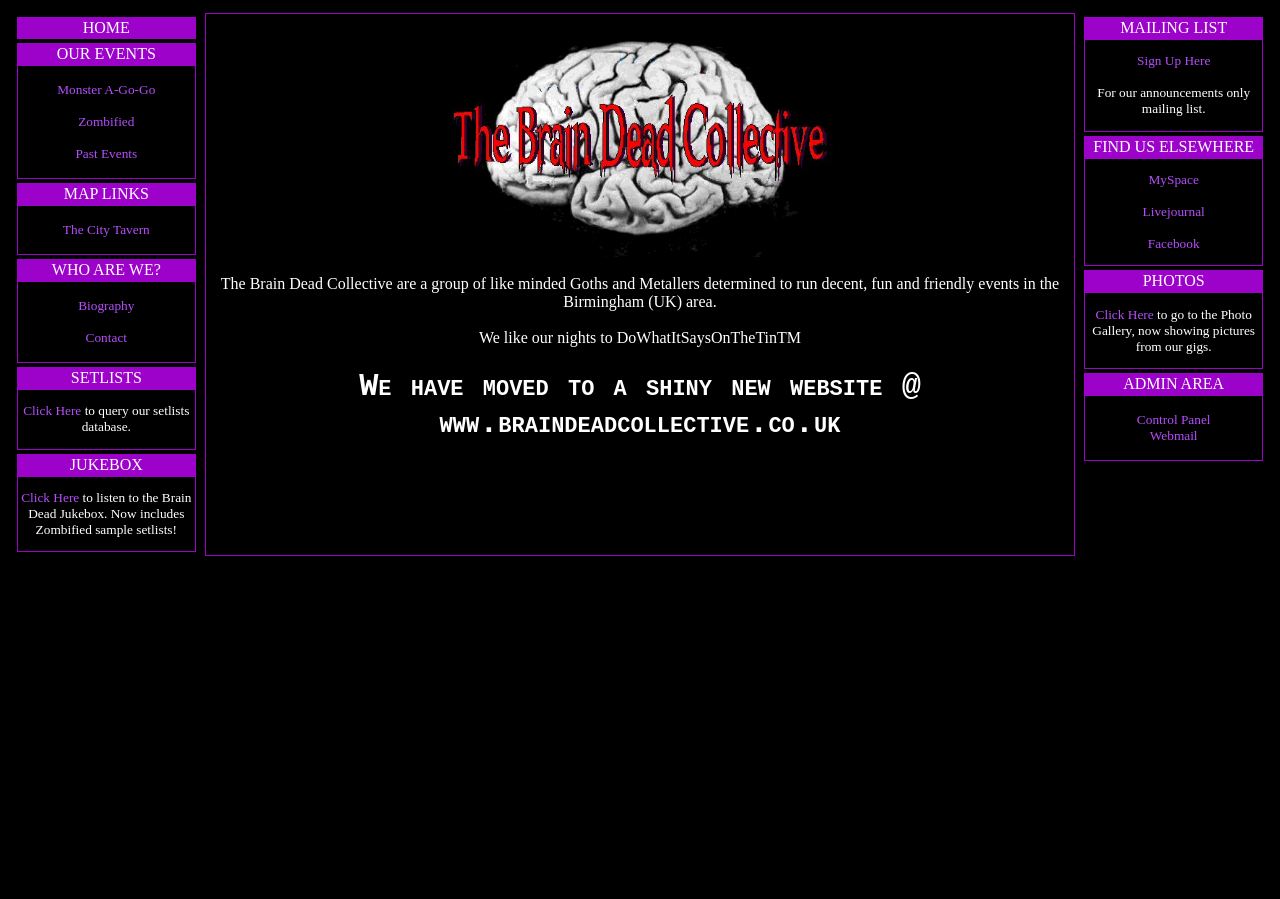Indicate the bounding box coordinates of the element that must be clicked to execute the instruction: "View Past Events". The coordinates should be given as four float numbers between 0 and 1, i.e., [left, top, right, bottom].

[0.059, 0.162, 0.107, 0.179]